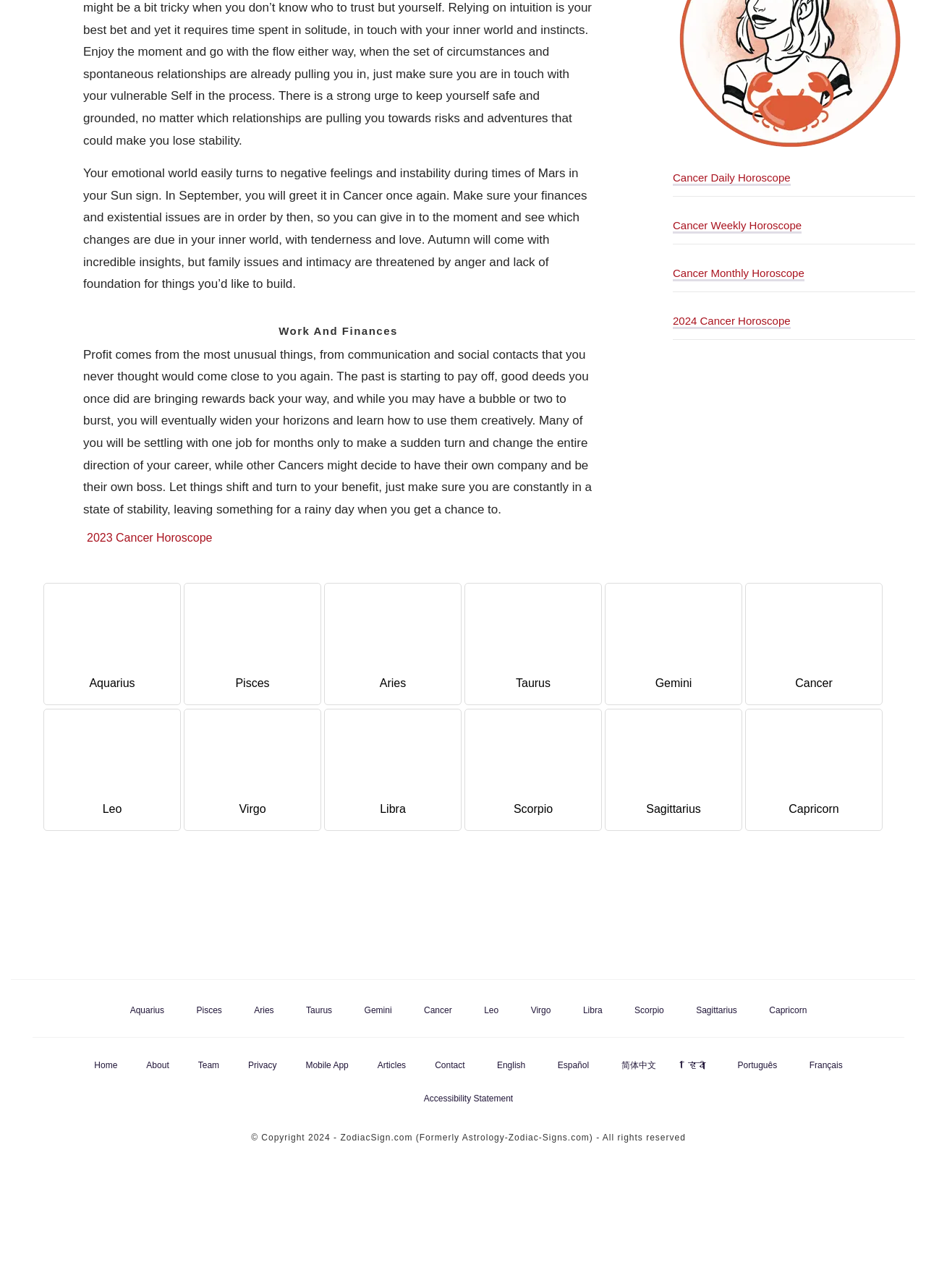Locate the bounding box coordinates of the region to be clicked to comply with the following instruction: "Go to the Home page". The coordinates must be four float numbers between 0 and 1, in the form [left, top, right, bottom].

[0.094, 0.821, 0.135, 0.834]